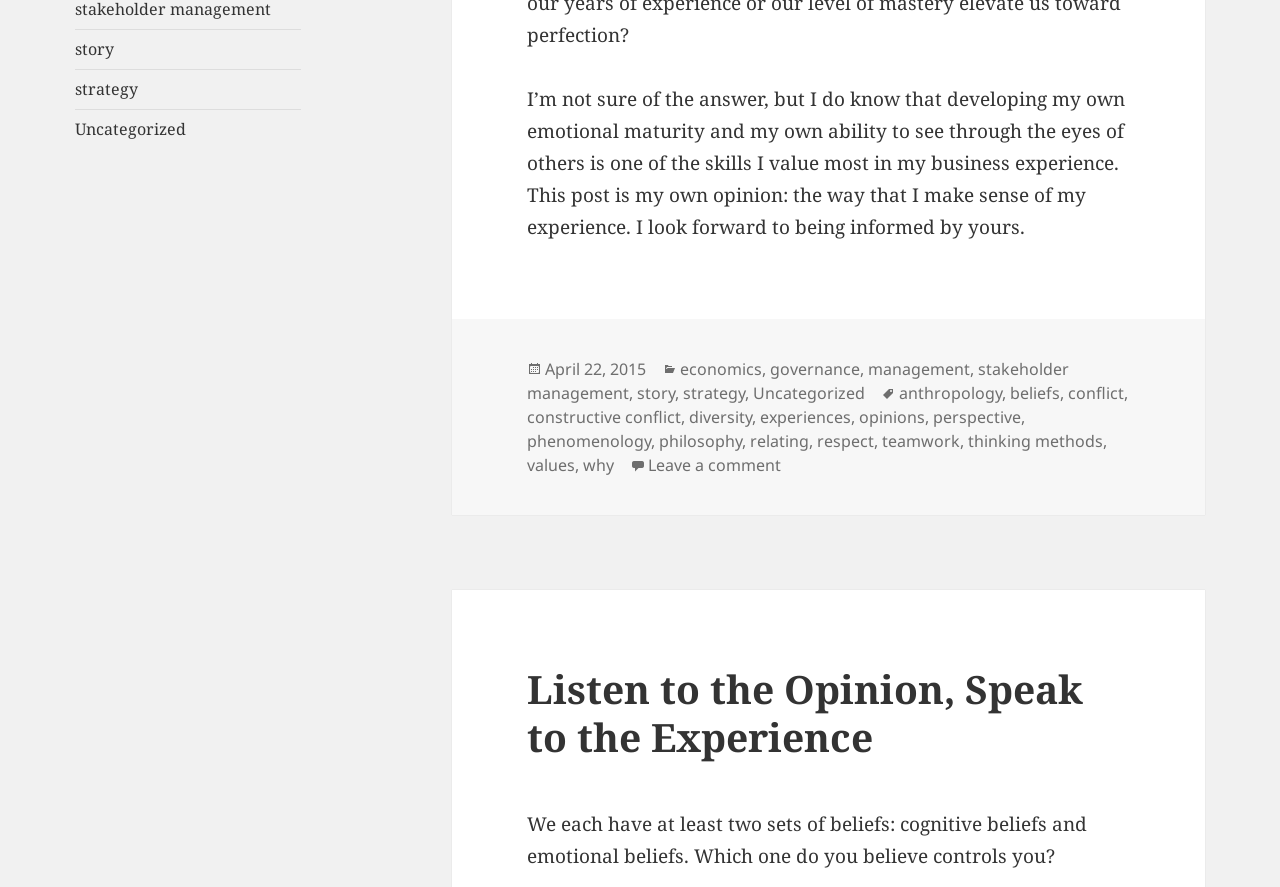What is the category of the post?
Answer the question using a single word or phrase, according to the image.

economics, governance, management, stakeholder management, story, strategy, Uncategorized